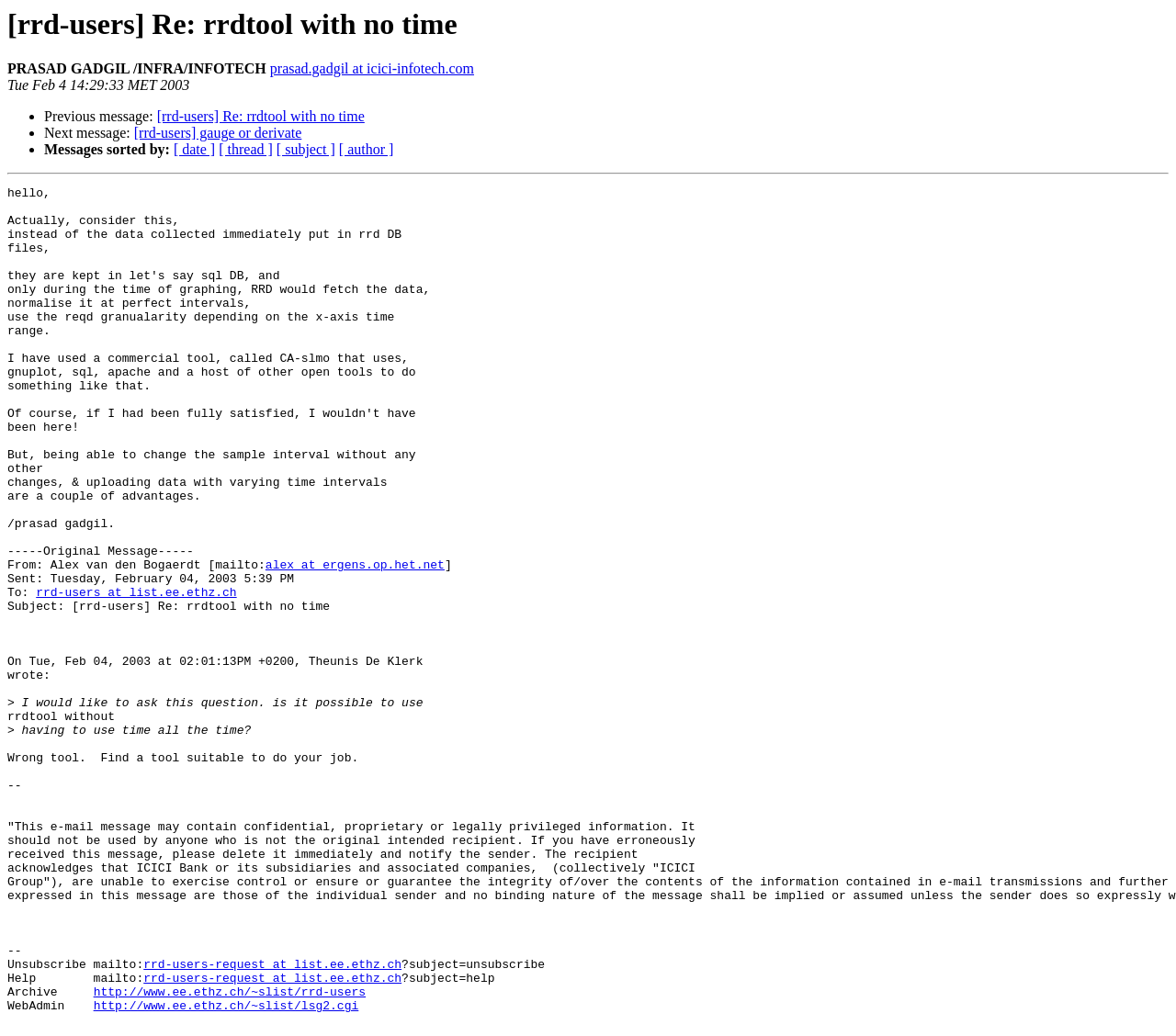Respond with a single word or phrase for the following question: 
What is the date of the email?

Tue Feb 4 14:29:33 MET 2003